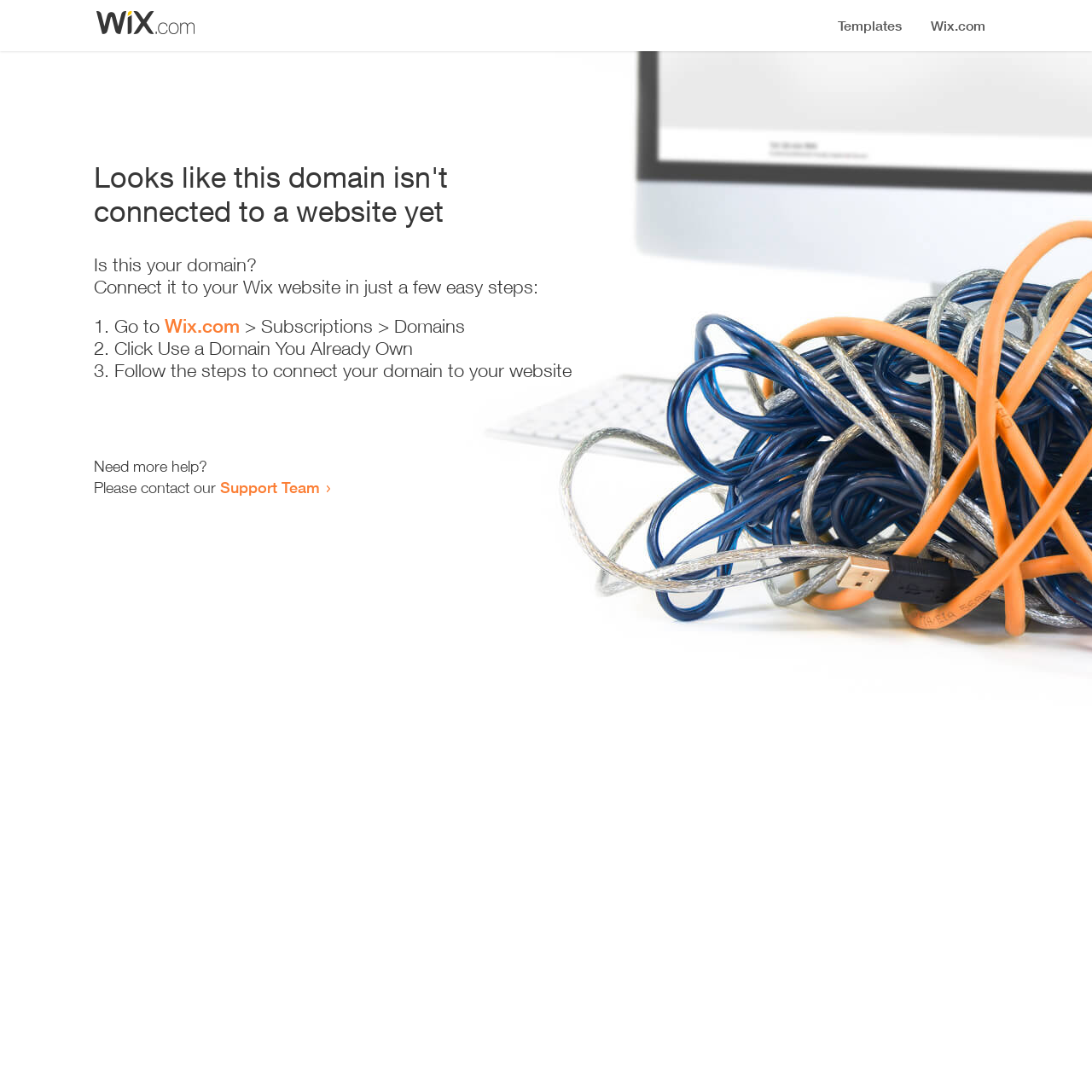Highlight the bounding box of the UI element that corresponds to this description: "Wix.com".

[0.151, 0.288, 0.22, 0.309]